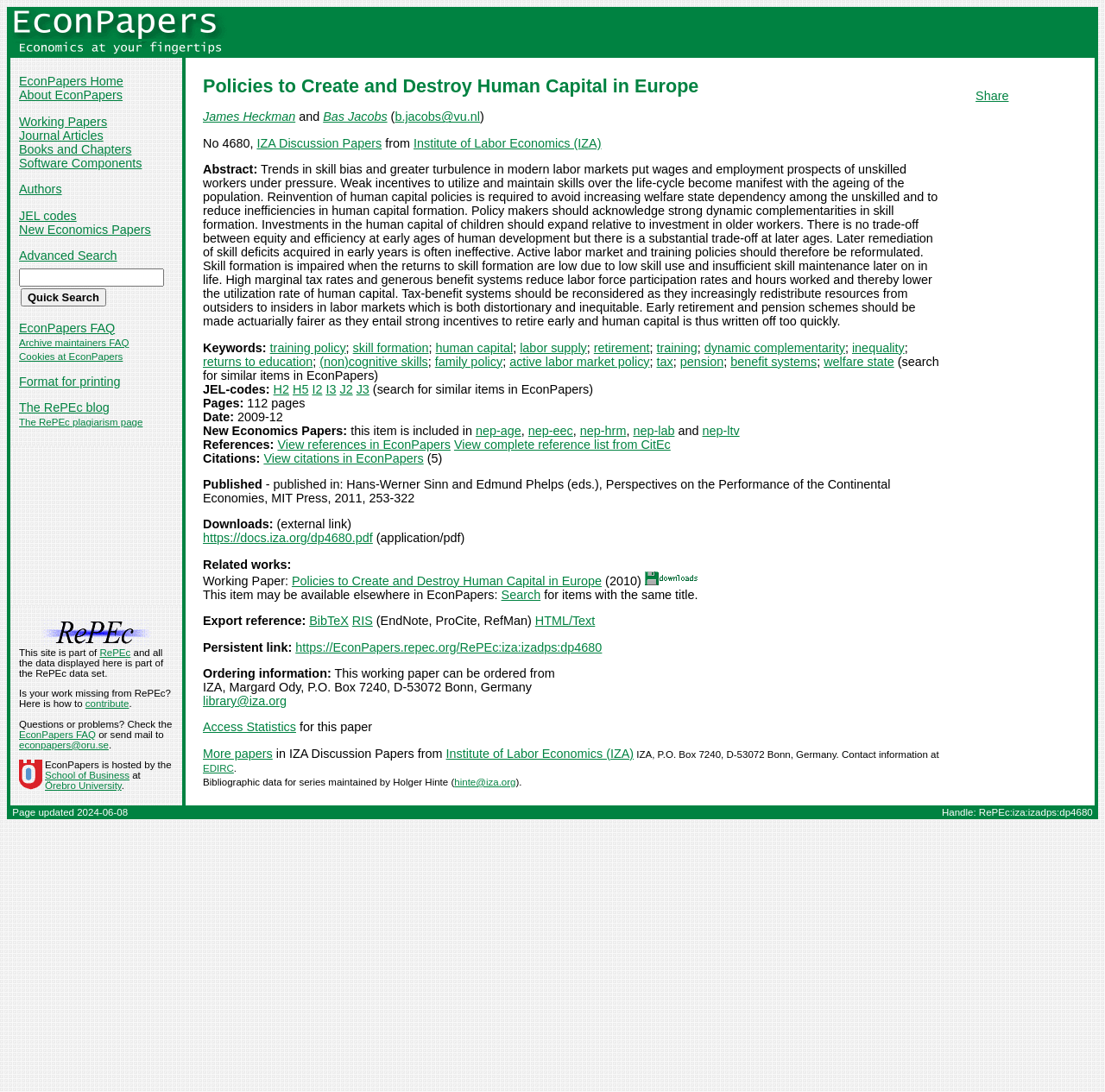Locate the bounding box coordinates of the clickable element to fulfill the following instruction: "Click on the 'EconPapers' link". Provide the coordinates as four float numbers between 0 and 1 in the format [left, top, right, bottom].

[0.009, 0.025, 0.205, 0.038]